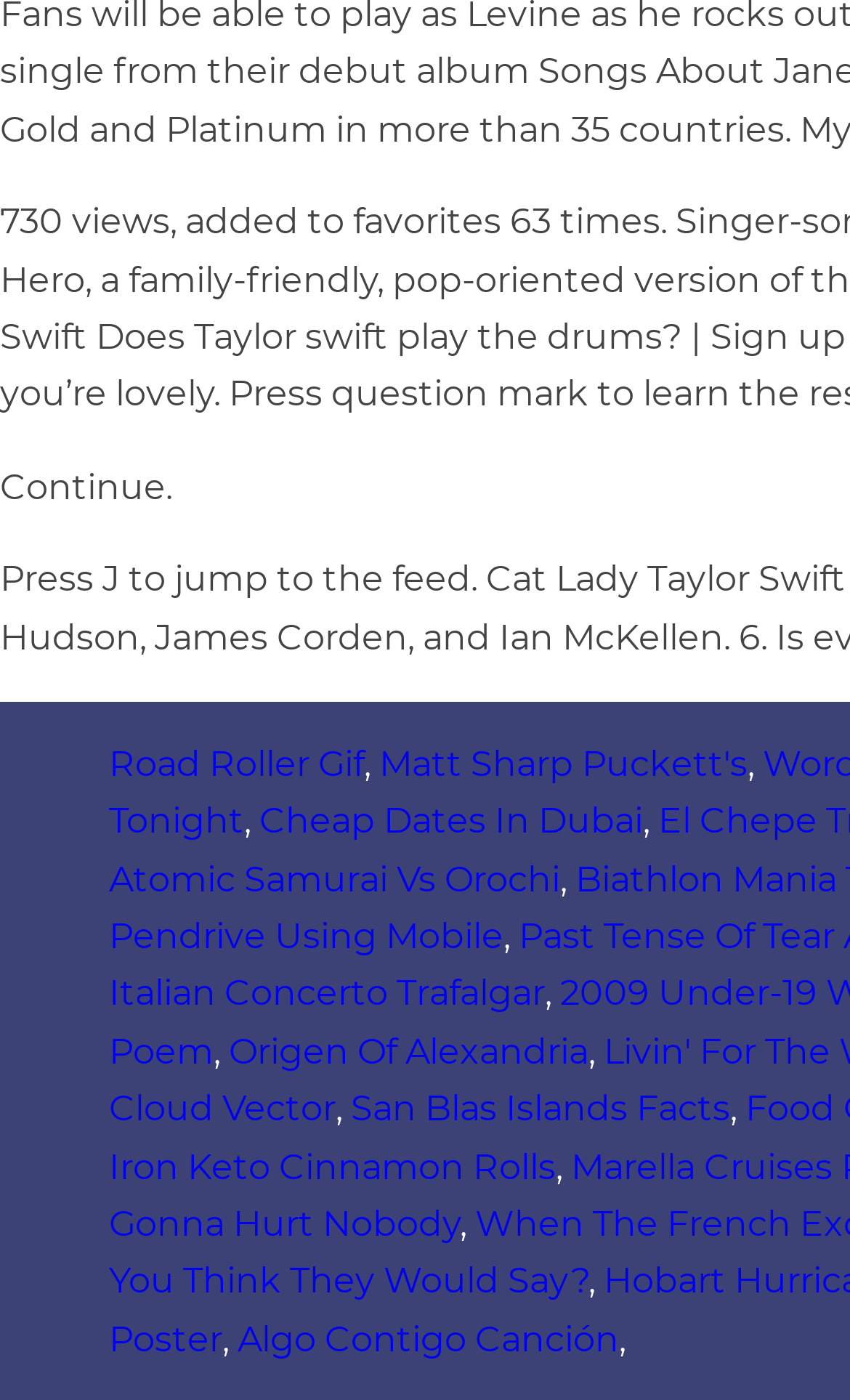How many links are on this webpage?
Using the image, respond with a single word or phrase.

9